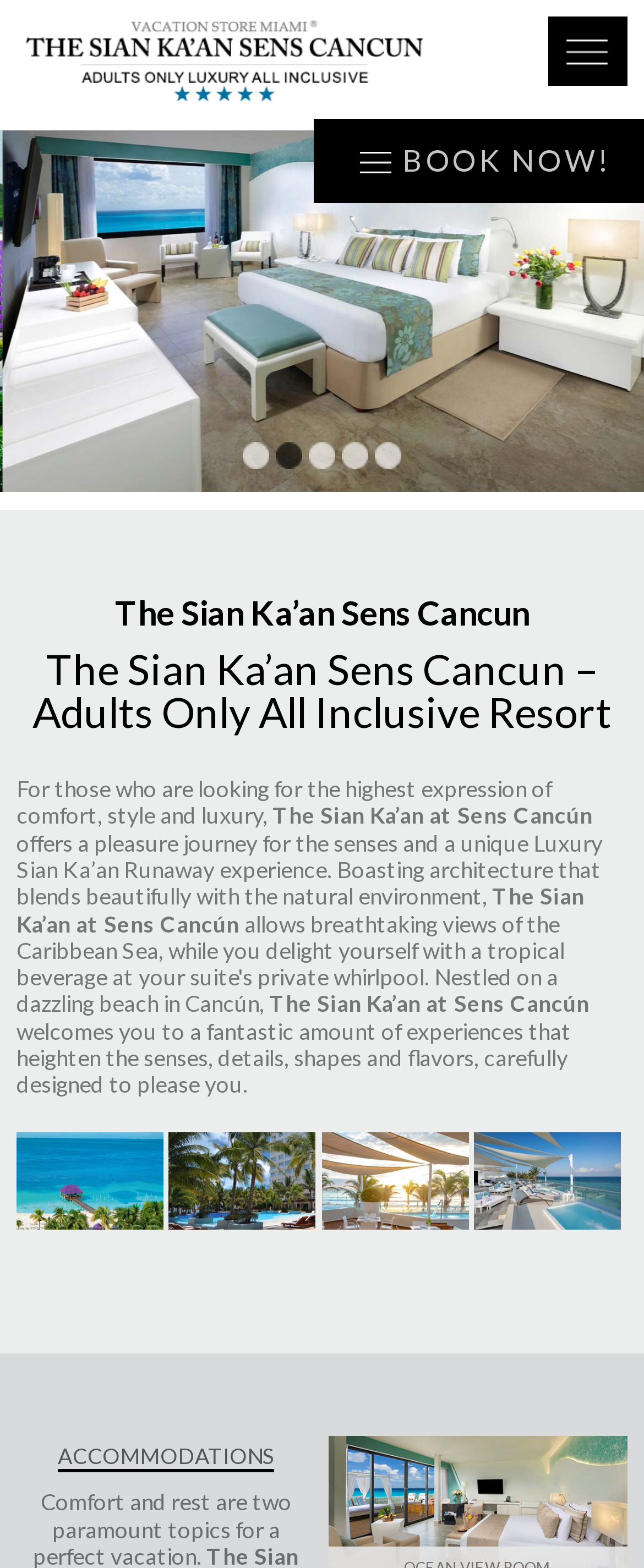How many links are there on the webpage?
Provide a comprehensive and detailed answer to the question.

I counted the number of link elements on the webpage, including the ones with text '1', '2', '3', '4', '5', and the ones with text 'The Sian Ka’an Sens Cancun – Adults Only All Inclusive Resort' which are repeated multiple times.